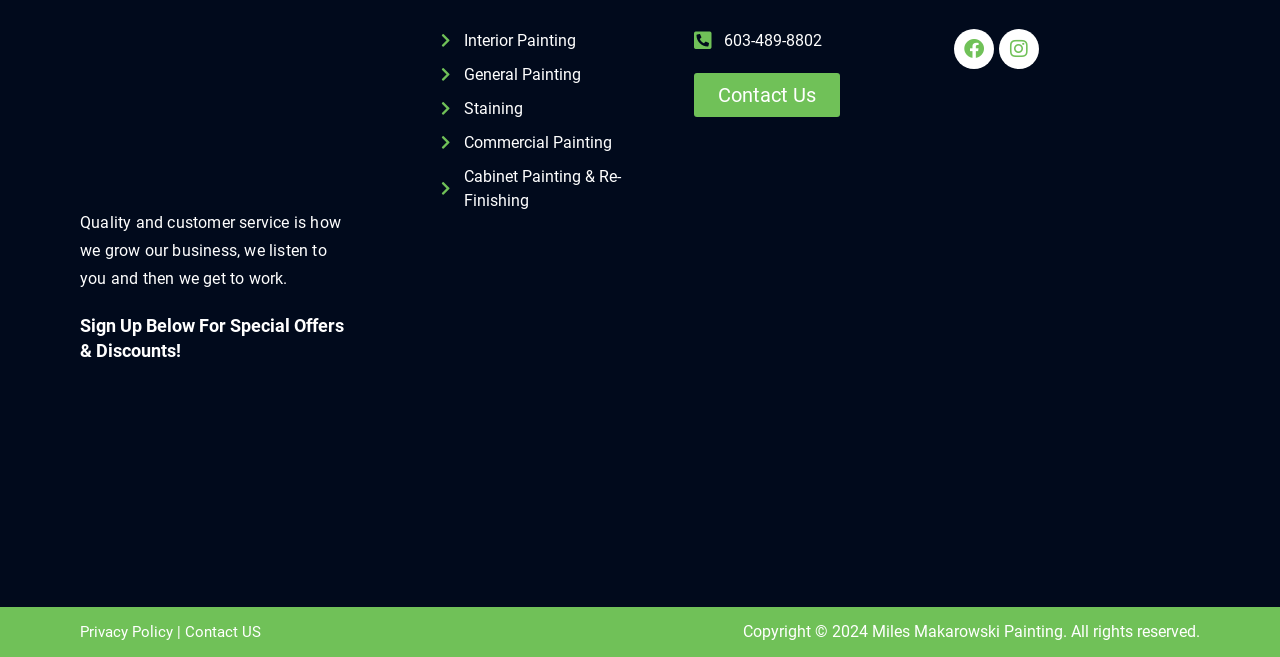Pinpoint the bounding box coordinates of the clickable element to carry out the following instruction: "Click the logo link to homepage."

None